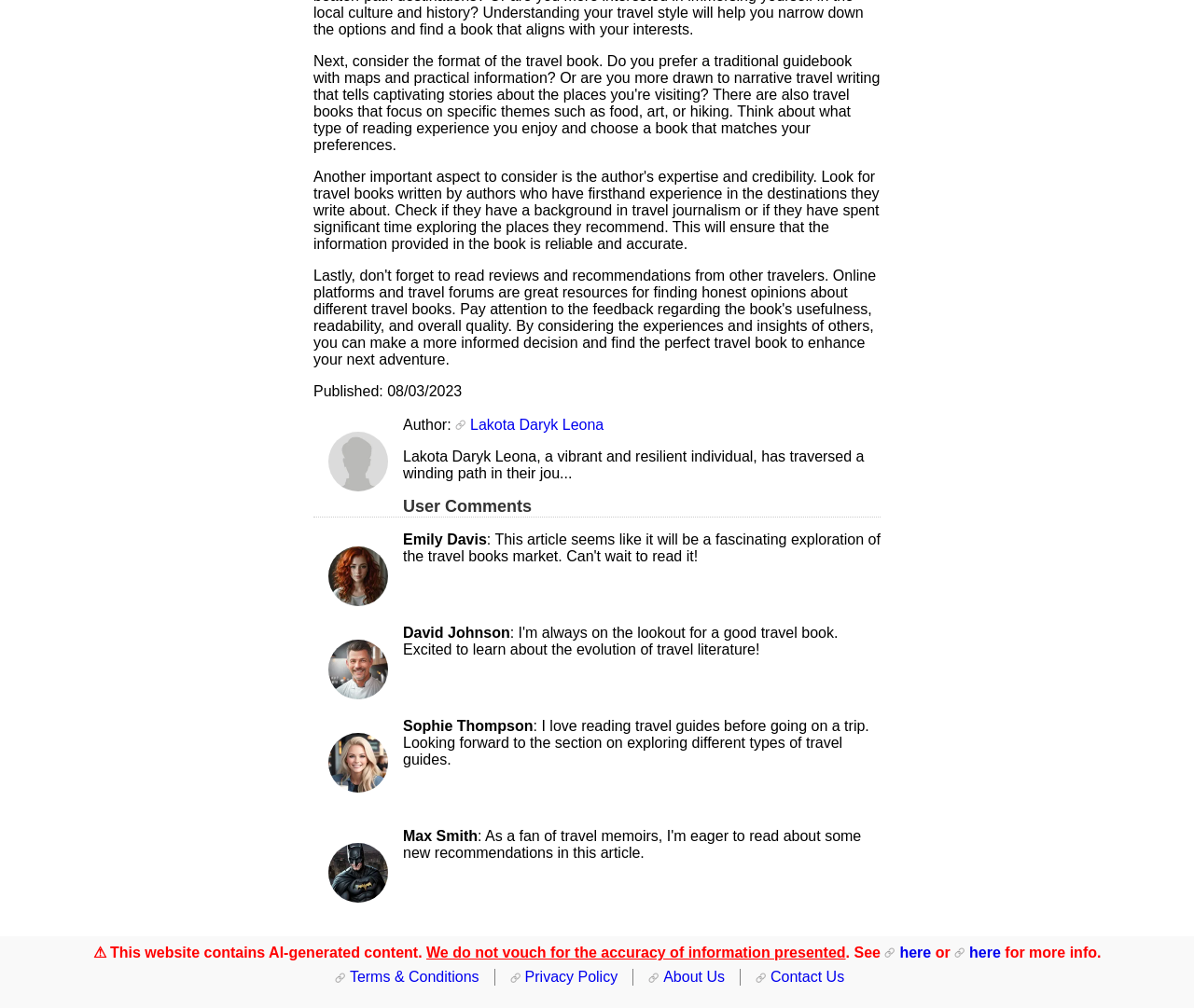What are the three links at the bottom?
Give a thorough and detailed response to the question.

The three links at the bottom of the page are 'Terms & Conditions', 'Privacy Policy', and 'About Us', which are likely related to the website's policies and information.